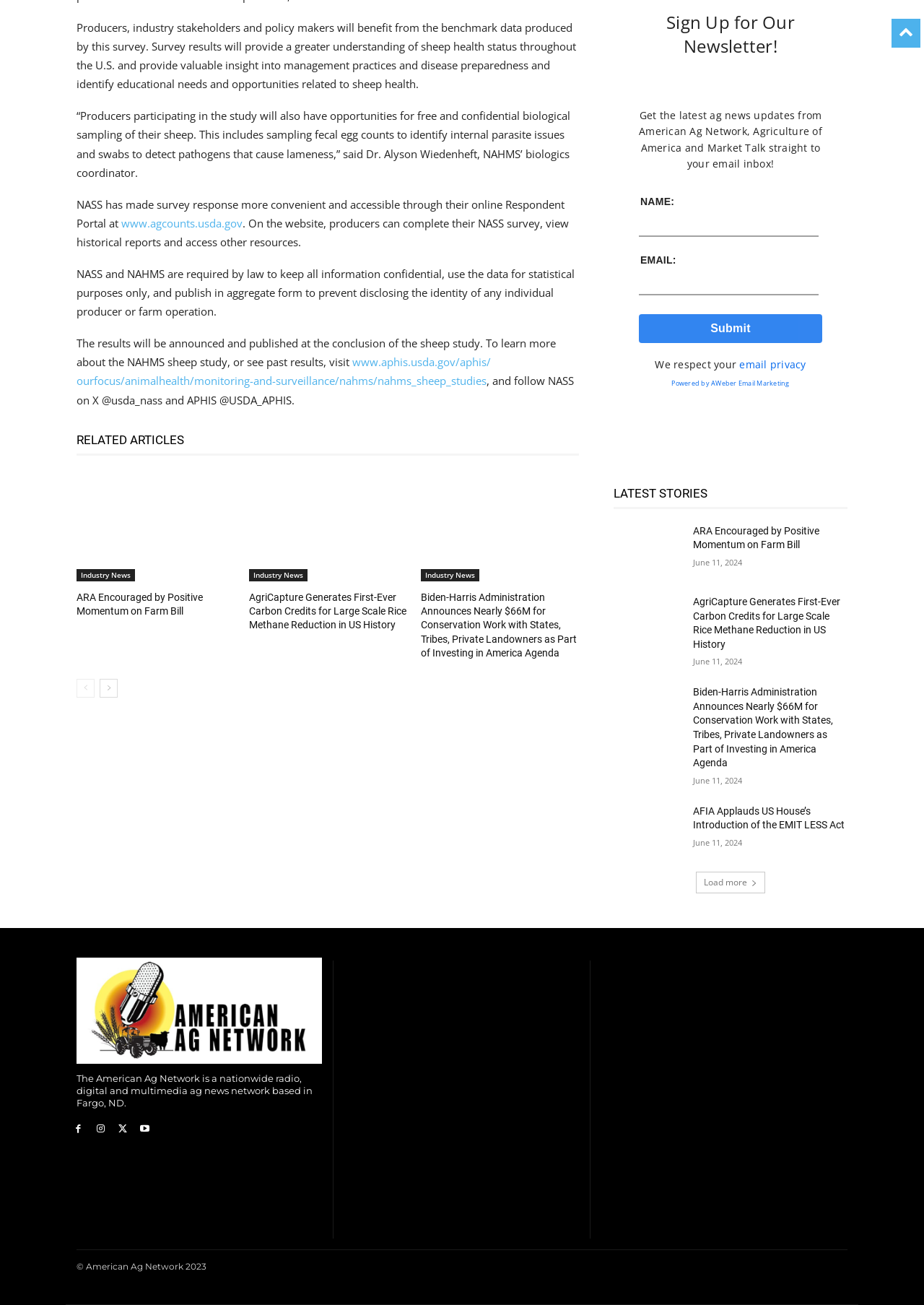Use a single word or phrase to answer the following:
What is the benefit of participating in the NAHMS sheep study for producers?

Free biological sampling